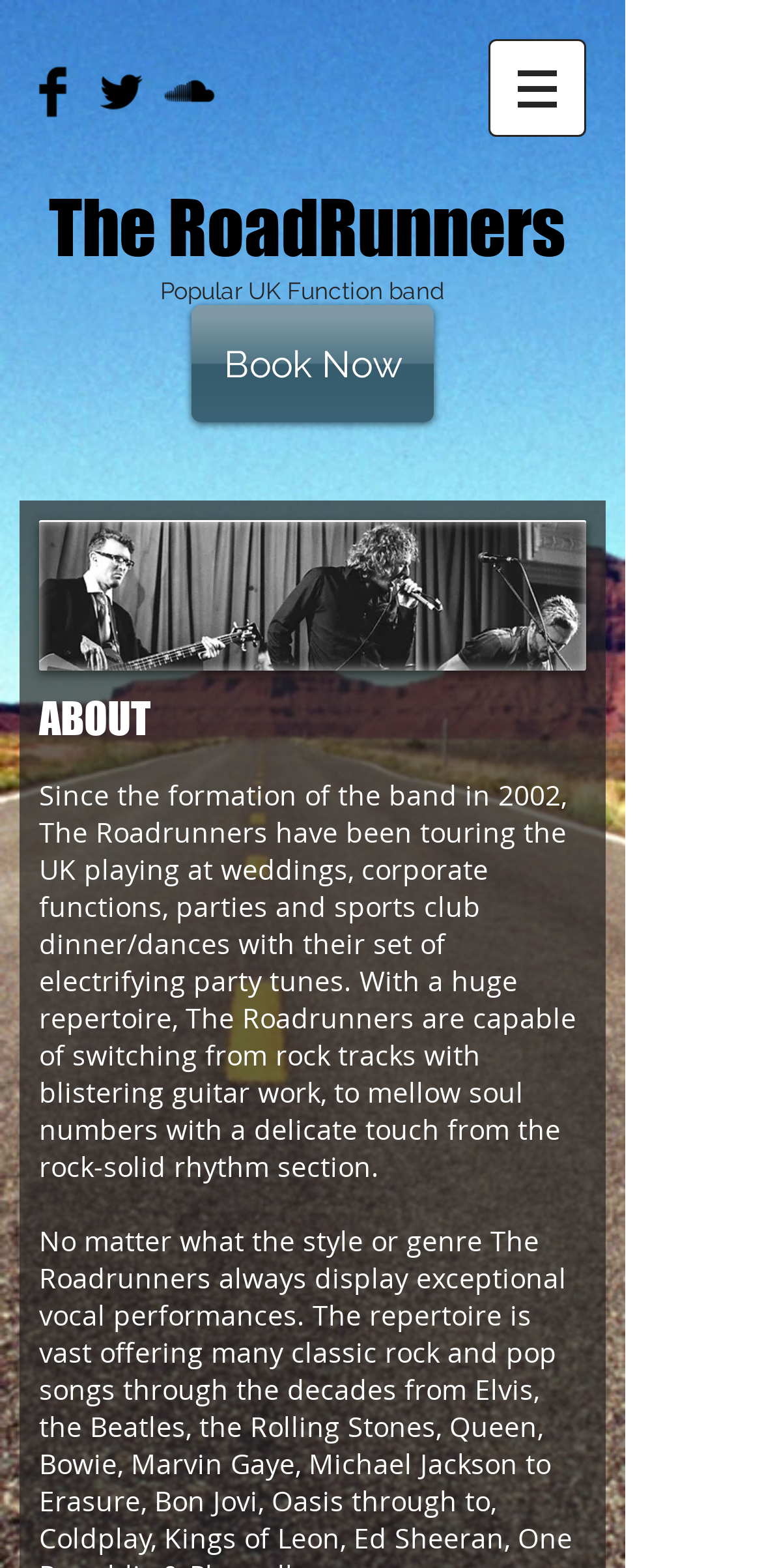Is there a call-to-action button?
Use the information from the image to give a detailed answer to the question.

The call-to-action button 'Book Now' can be found with bounding box coordinates [0.251, 0.195, 0.569, 0.269].